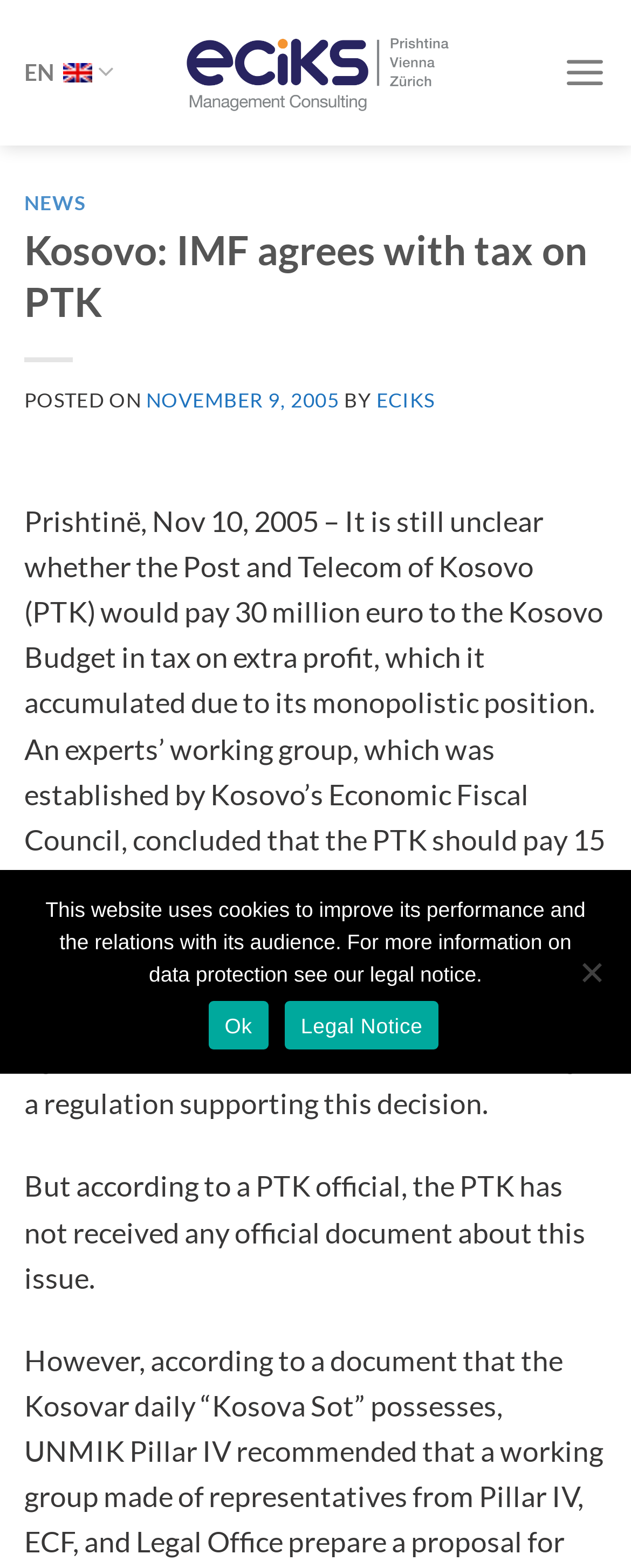Please locate the bounding box coordinates of the element that should be clicked to complete the given instruction: "Read the news posted on November 9, 2005".

[0.231, 0.248, 0.539, 0.263]